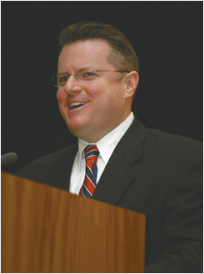Construct a detailed narrative about the image.

The image features a smiling professional man, presumably delivering a speech or presentation at a podium. He is dressed in a formal black suit, complemented by a white shirt and a red and blue striped tie. The setting appears to be an official event, likely related to the legal profession, given the context of the surrounding content, which includes references to membership, advocacy, and educational resources associated with the Massachusetts Bar Association (MBA). The background is dark, focusing attention on the speaker as he engages with the audience, possibly discussing important topics related to law and advocacy. This moment captures the essence of professionalism and leadership within the legal community.